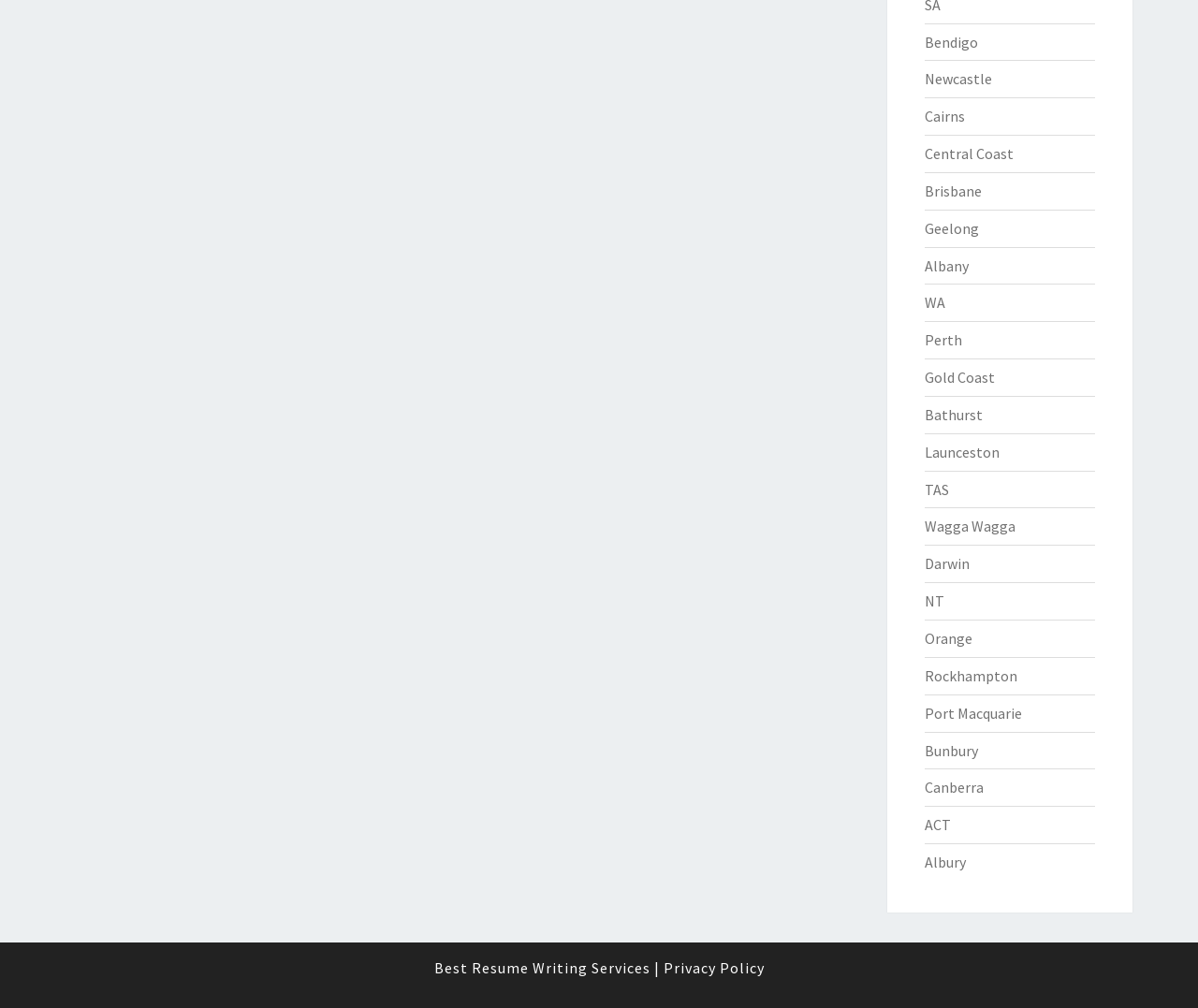Using the information in the image, give a comprehensive answer to the question: 
How are the locations organized on the webpage?

The locations listed on the webpage appear to be organized in alphabetical order, with cities and states listed from A to Z. This suggests that the webpage is designed to make it easy for users to find information or services related to specific locations in Australia.